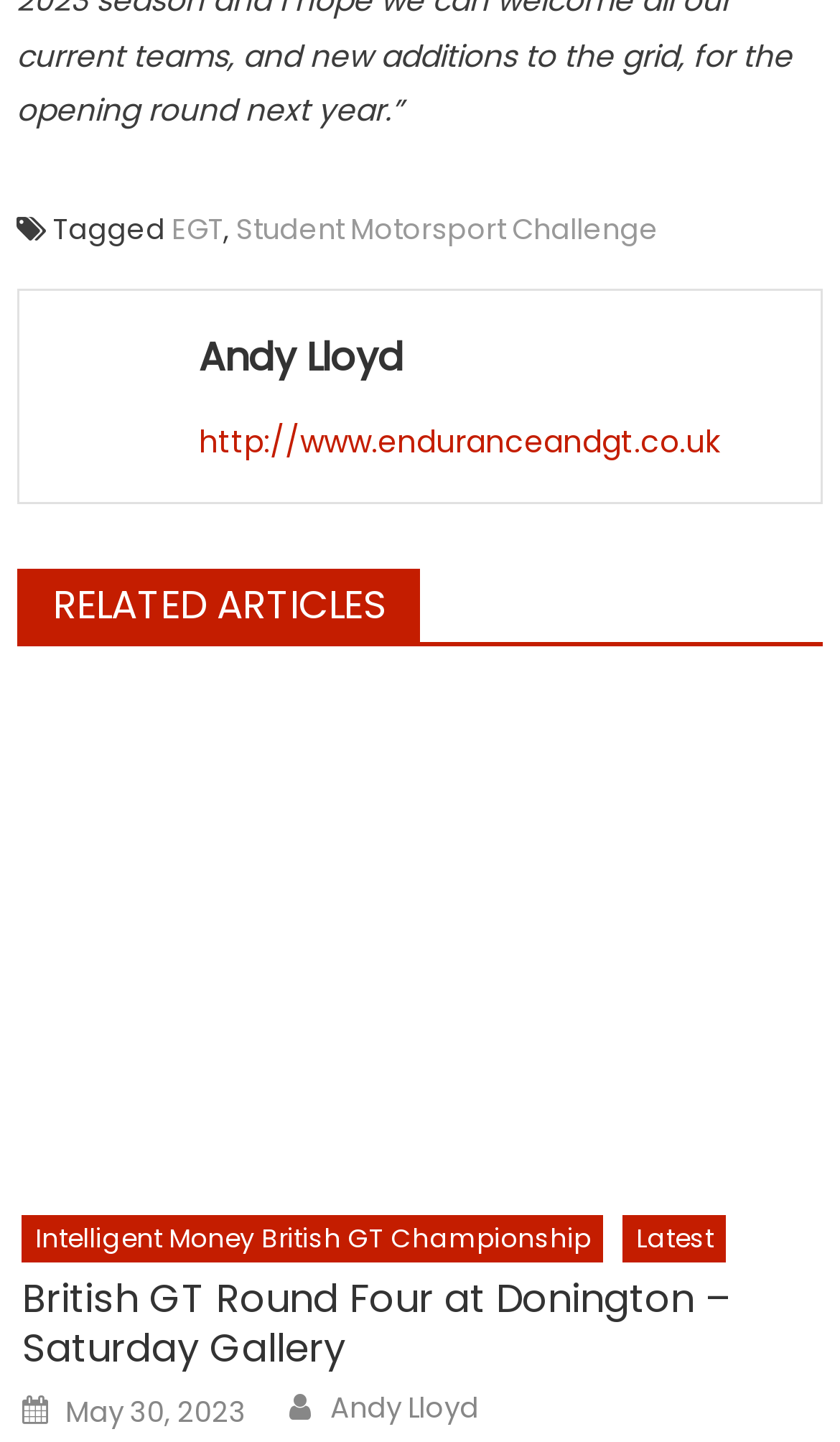Please specify the bounding box coordinates for the clickable region that will help you carry out the instruction: "Visit the Student Motorsport Challenge page".

[0.282, 0.145, 0.784, 0.173]